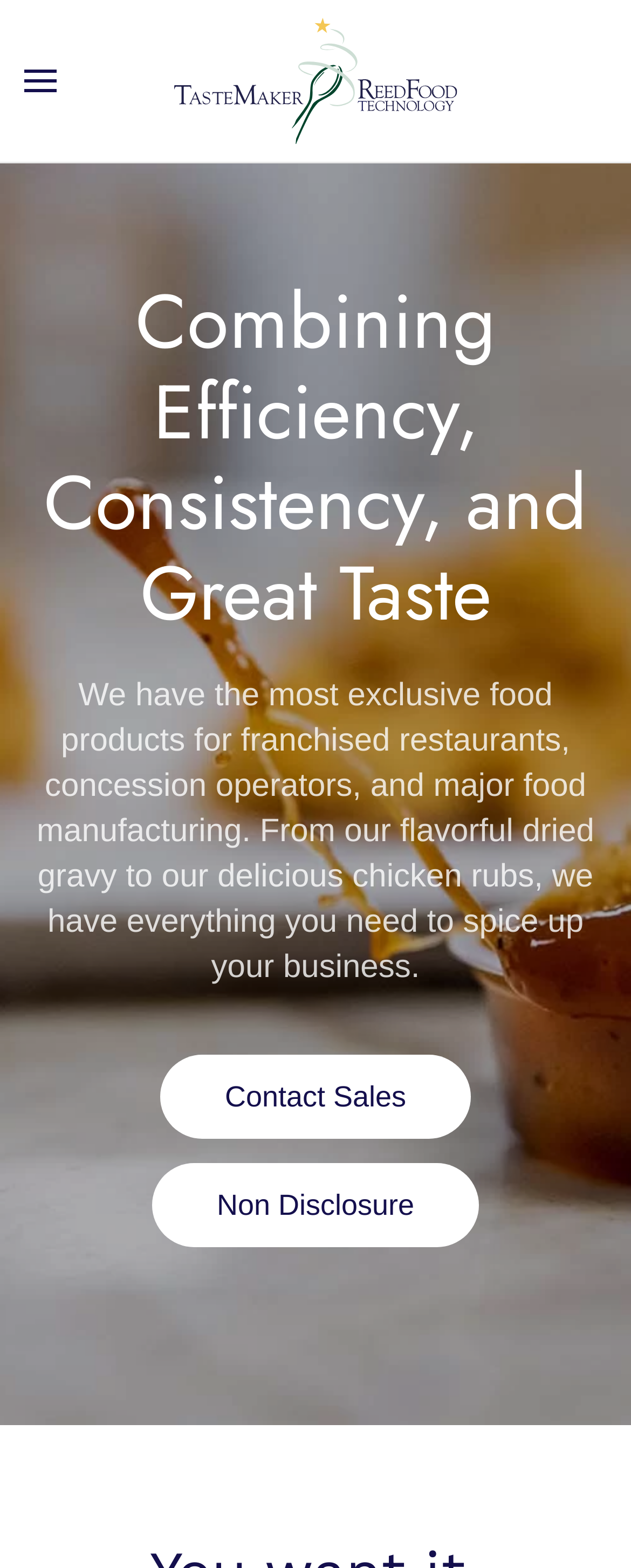Is the website related to a specific company?
Using the image, give a concise answer in the form of a single word or short phrase.

Yes